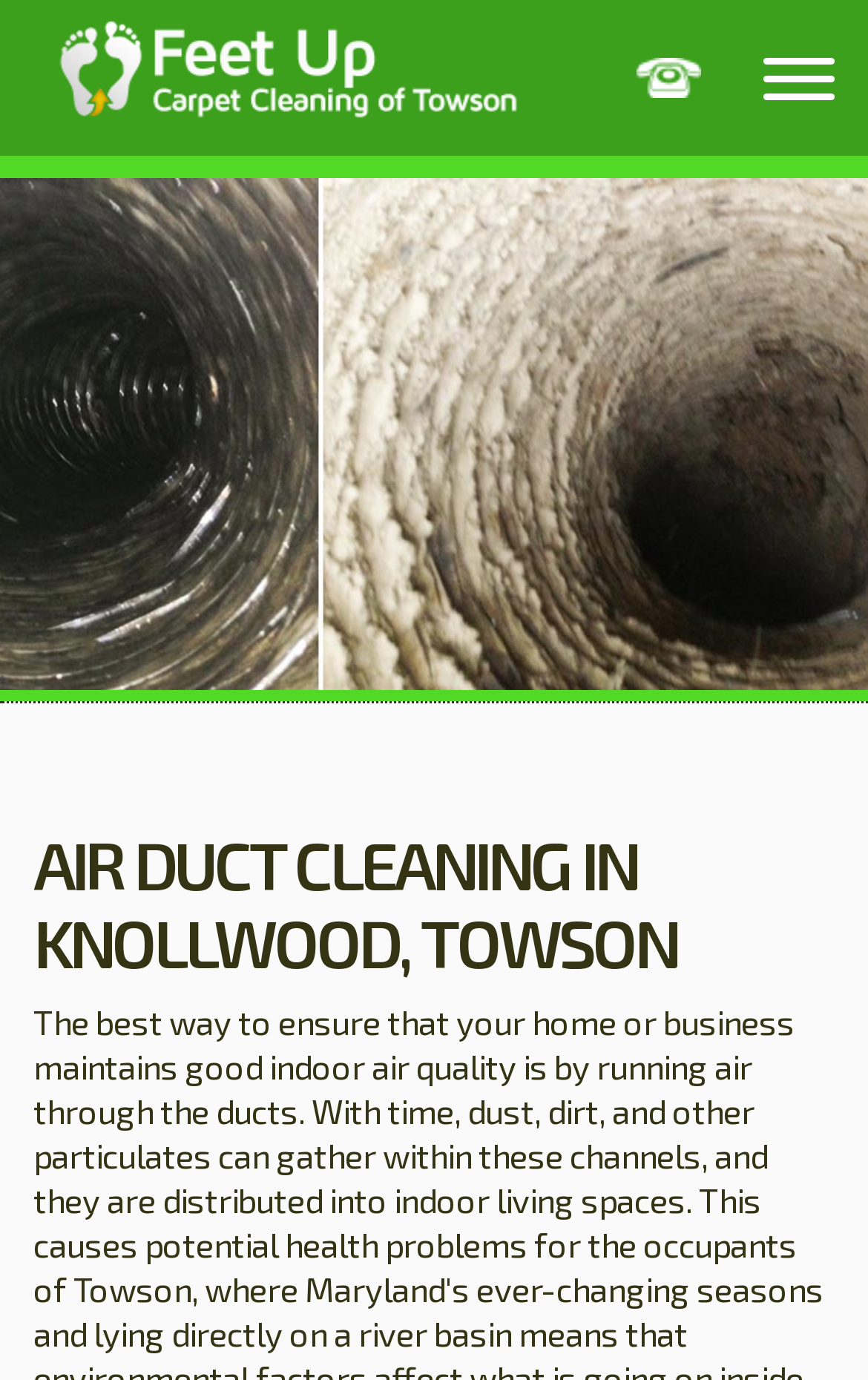Can you specify the bounding box coordinates of the area that needs to be clicked to fulfill the following instruction: "Go to the HOME page"?

[0.299, 0.294, 0.701, 0.374]